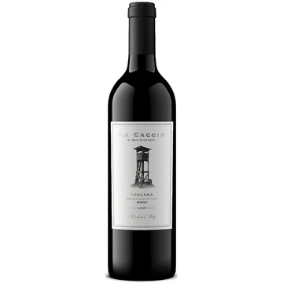Provide a short answer using a single word or phrase for the following question: 
What is the wine known for?

Rich flavors and innovative winemaking techniques